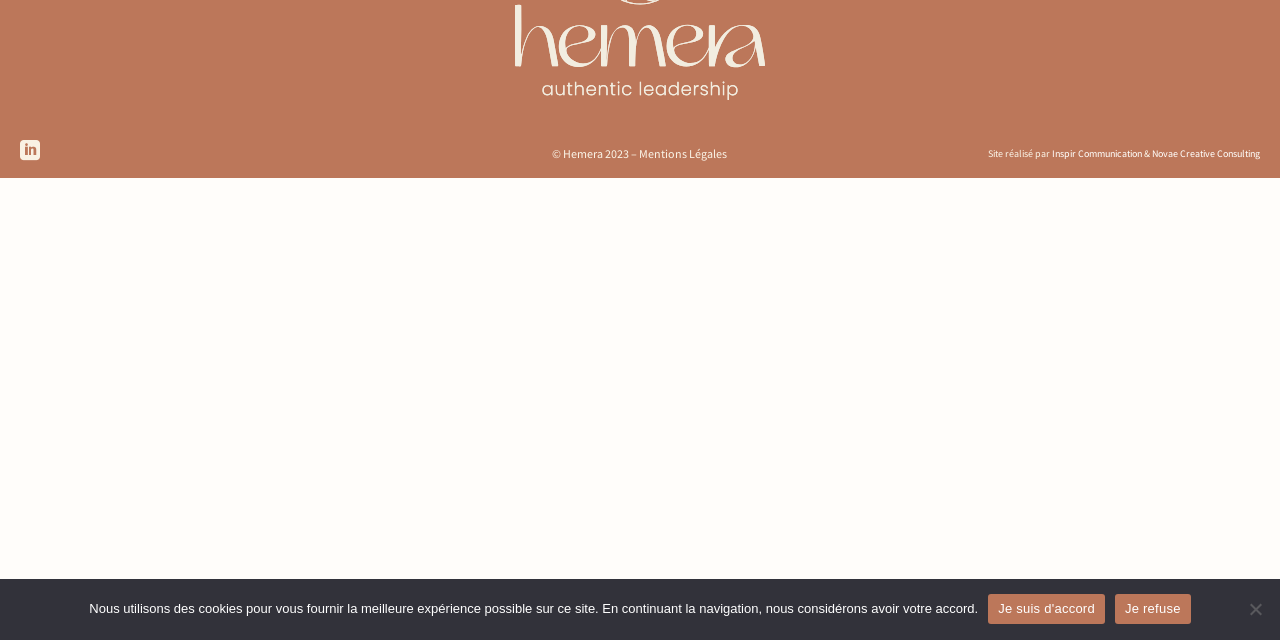Return the bounding box coordinates of the UI element that corresponds to this description: "Inspir Communication". The coordinates must be given as four float numbers in the range of 0 and 1, [left, top, right, bottom].

[0.822, 0.23, 0.892, 0.251]